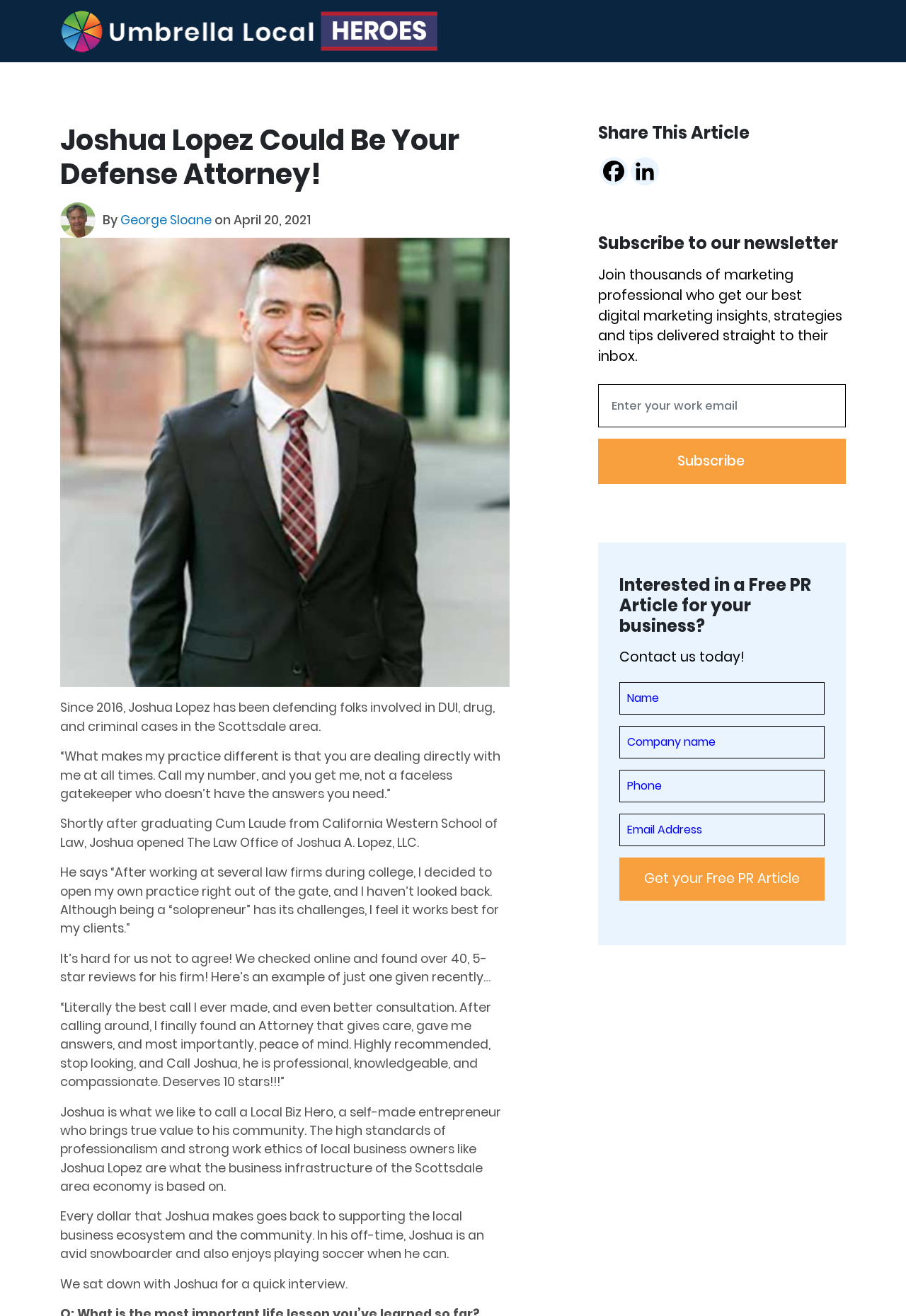Answer the question in a single word or phrase:
What is the name of Joshua Lopez's law firm?

The Law Office of Joshua A. Lopez, LLC